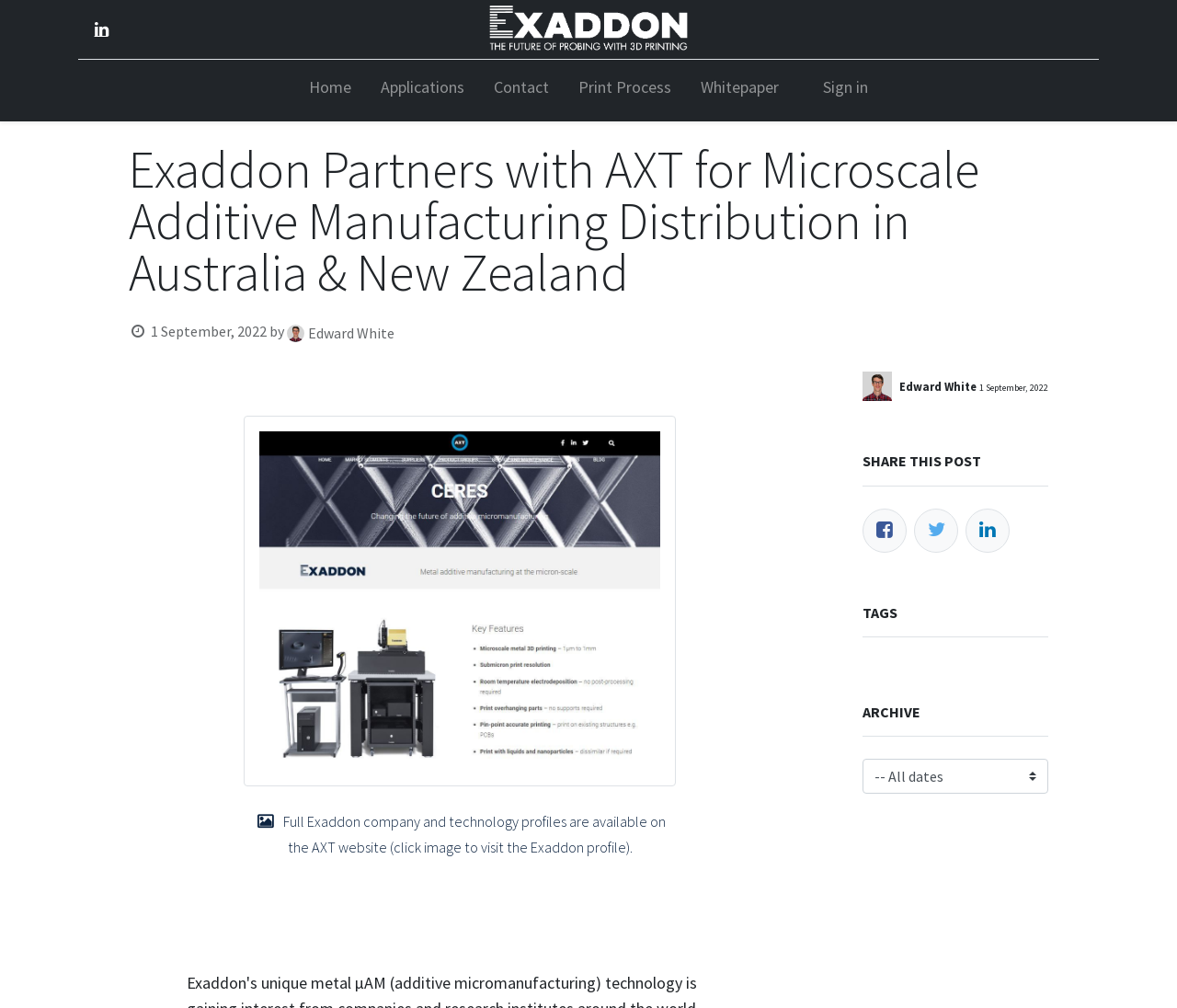Determine the coordinates of the bounding box that should be clicked to complete the instruction: "Click the logo of Exaddon 3D Printed Probes". The coordinates should be represented by four float numbers between 0 and 1: [left, top, right, bottom].

[0.416, 0.006, 0.584, 0.053]